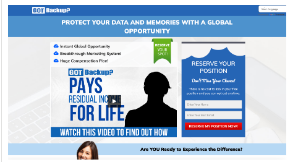Please provide a one-word or short phrase answer to the question:
What is the importance of GOT Backup in today's digital landscape?

Data security